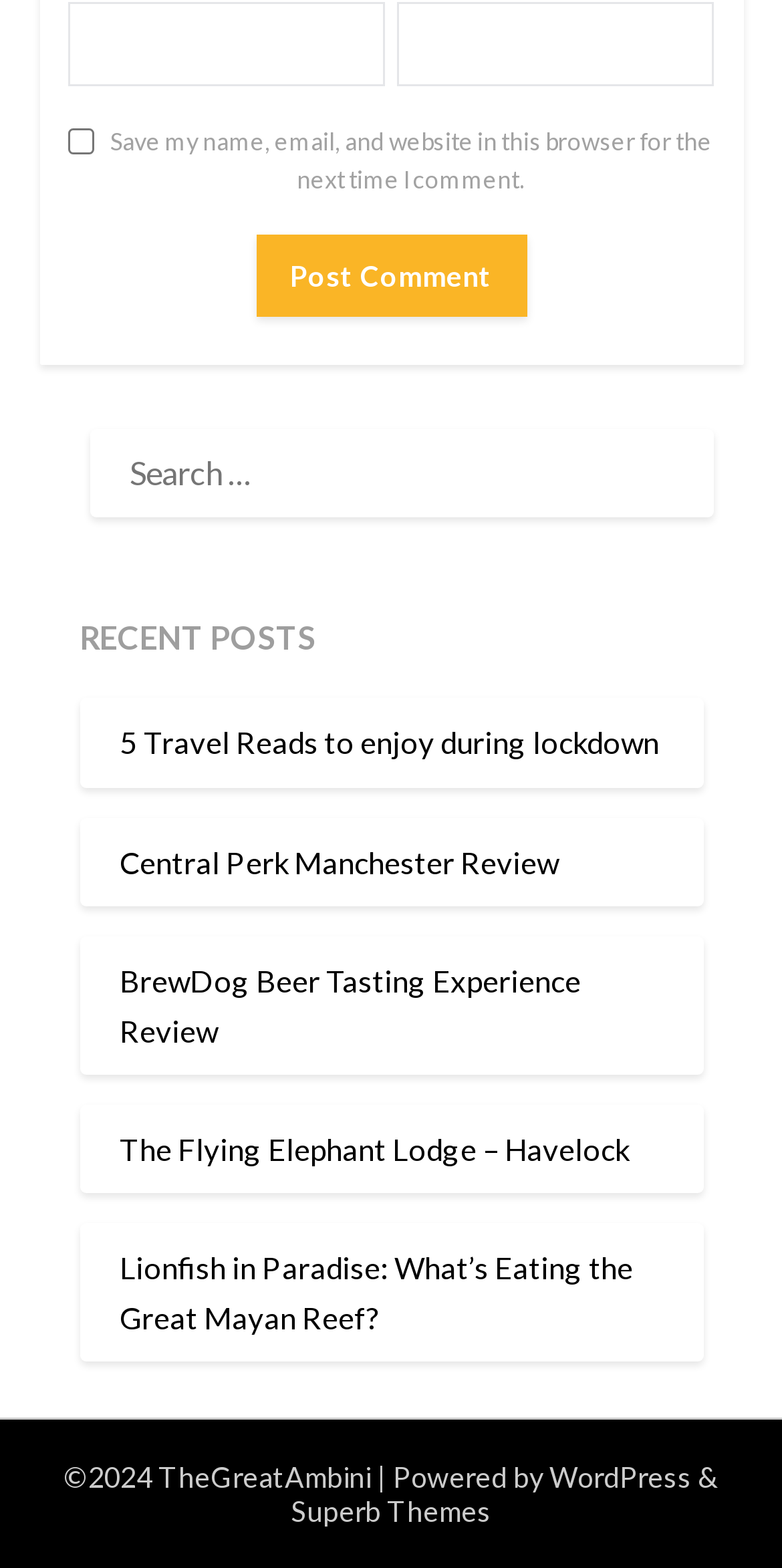Determine the bounding box coordinates for the HTML element mentioned in the following description: "Consulting". The coordinates should be a list of four floats ranging from 0 to 1, represented as [left, top, right, bottom].

None